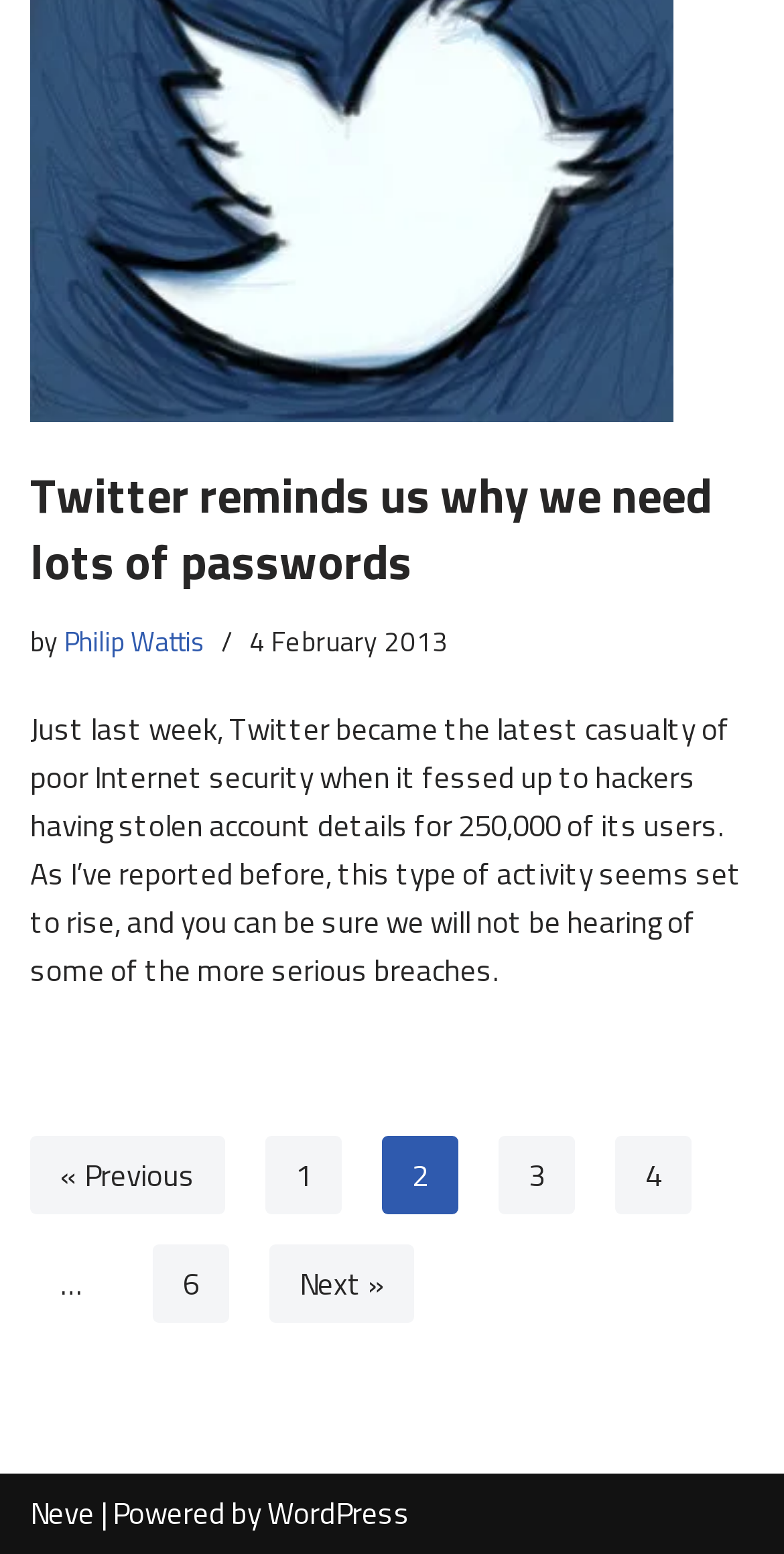Can you specify the bounding box coordinates of the area that needs to be clicked to fulfill the following instruction: "Learn more about WordPress"?

[0.341, 0.958, 0.523, 0.988]